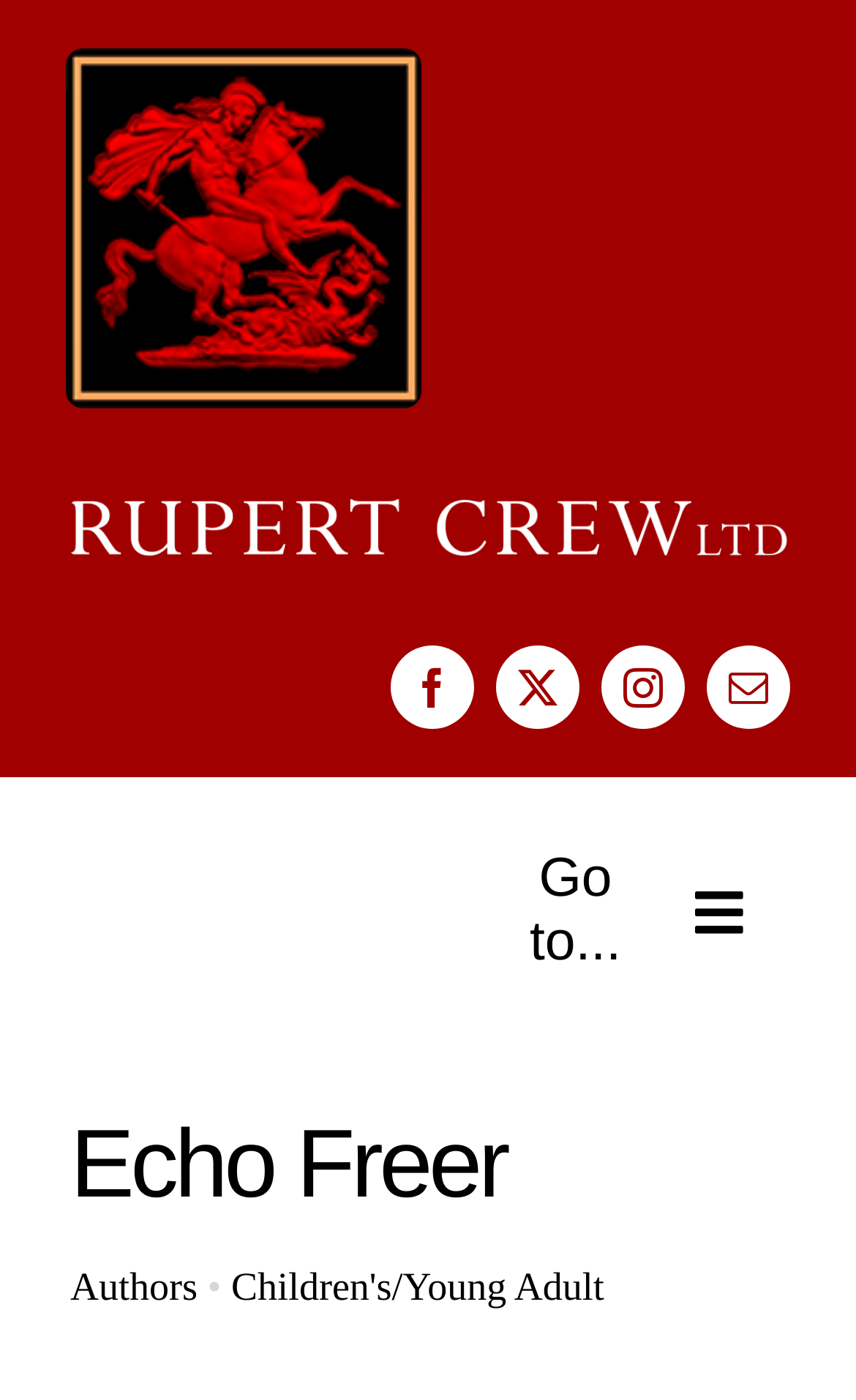Using the provided element description: "aria-label="mail" title="Email"", determine the bounding box coordinates of the corresponding UI element in the screenshot.

[0.826, 0.462, 0.923, 0.521]